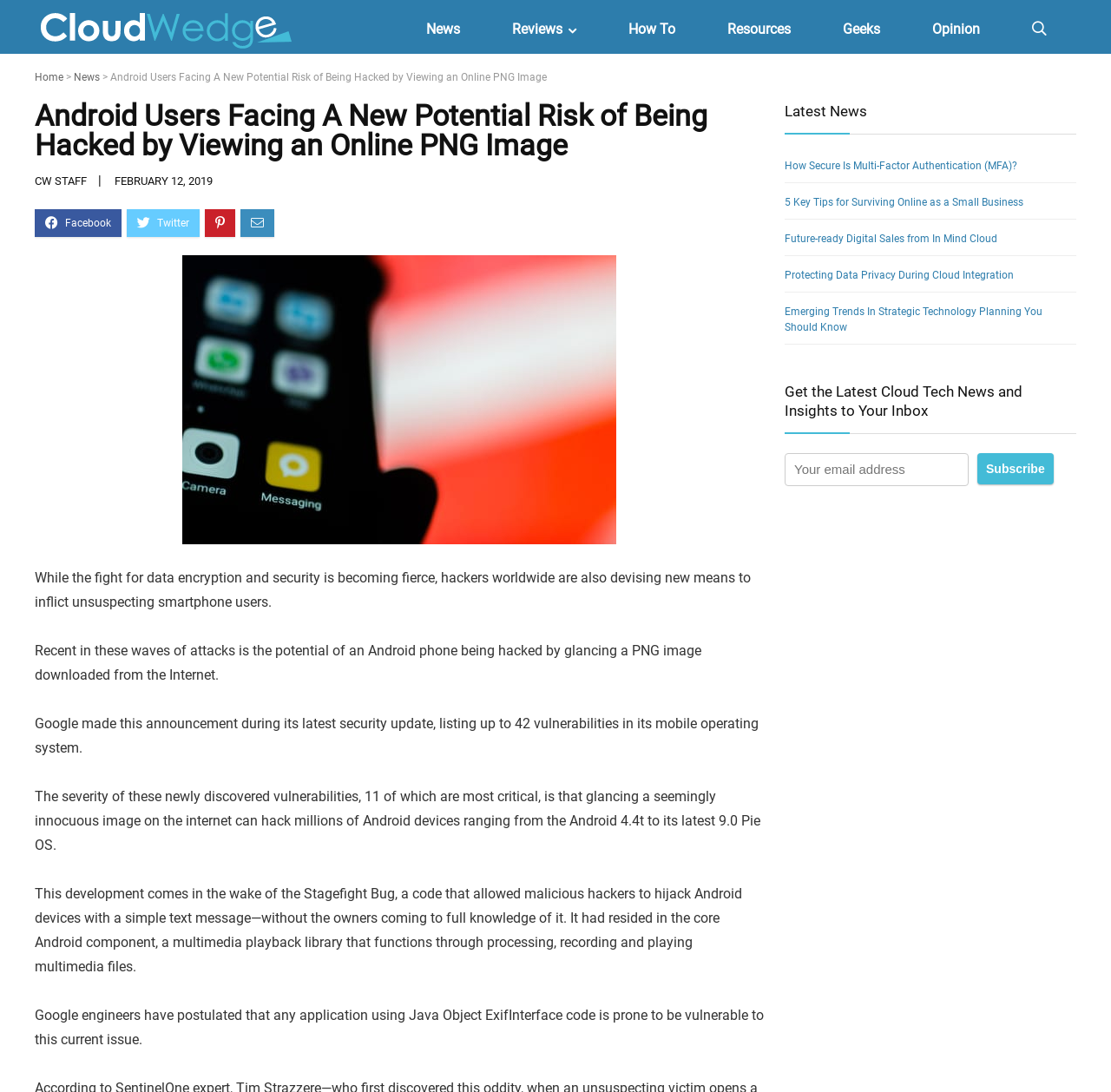Identify the bounding box coordinates necessary to click and complete the given instruction: "Go to the 'How To' section".

[0.542, 0.013, 0.631, 0.034]